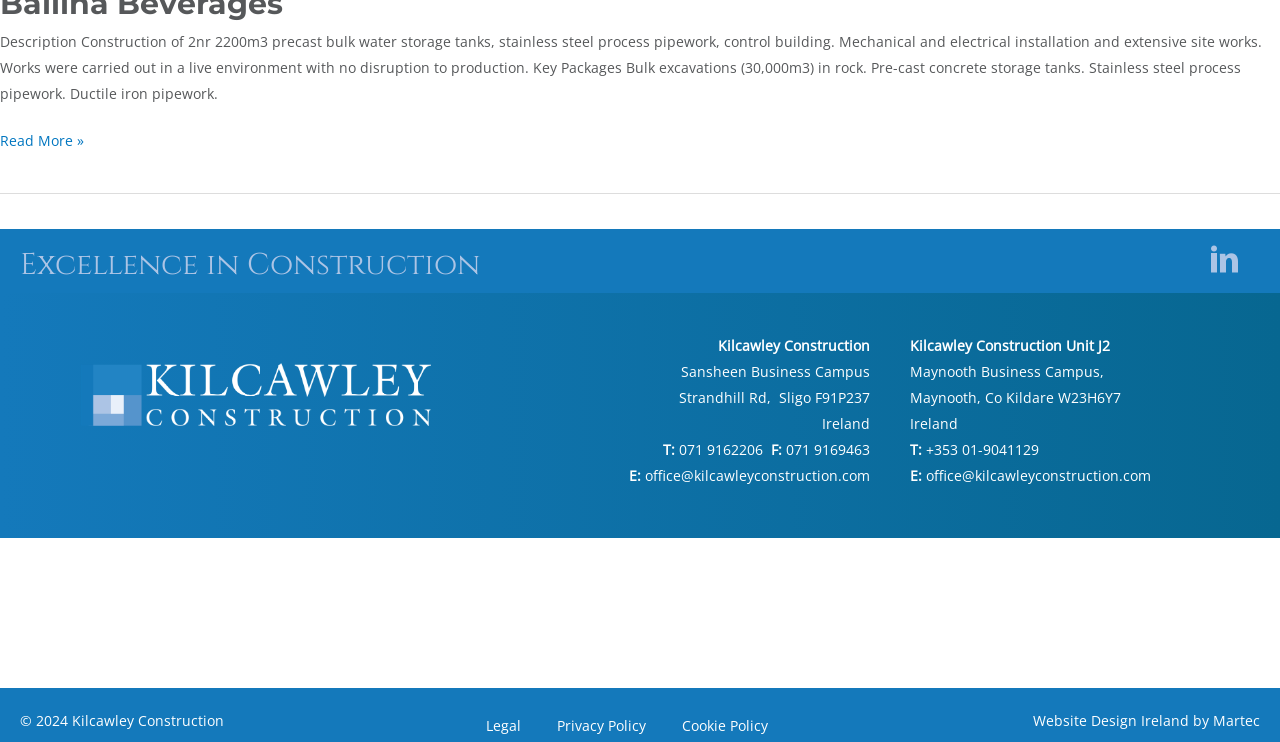What is the company name?
Refer to the screenshot and deliver a thorough answer to the question presented.

I found the company name by looking at the top-left corner of the webpage, where the logo and company name are typically located. The text 'Kilcawley Construction' is displayed prominently, indicating that it is the company name.